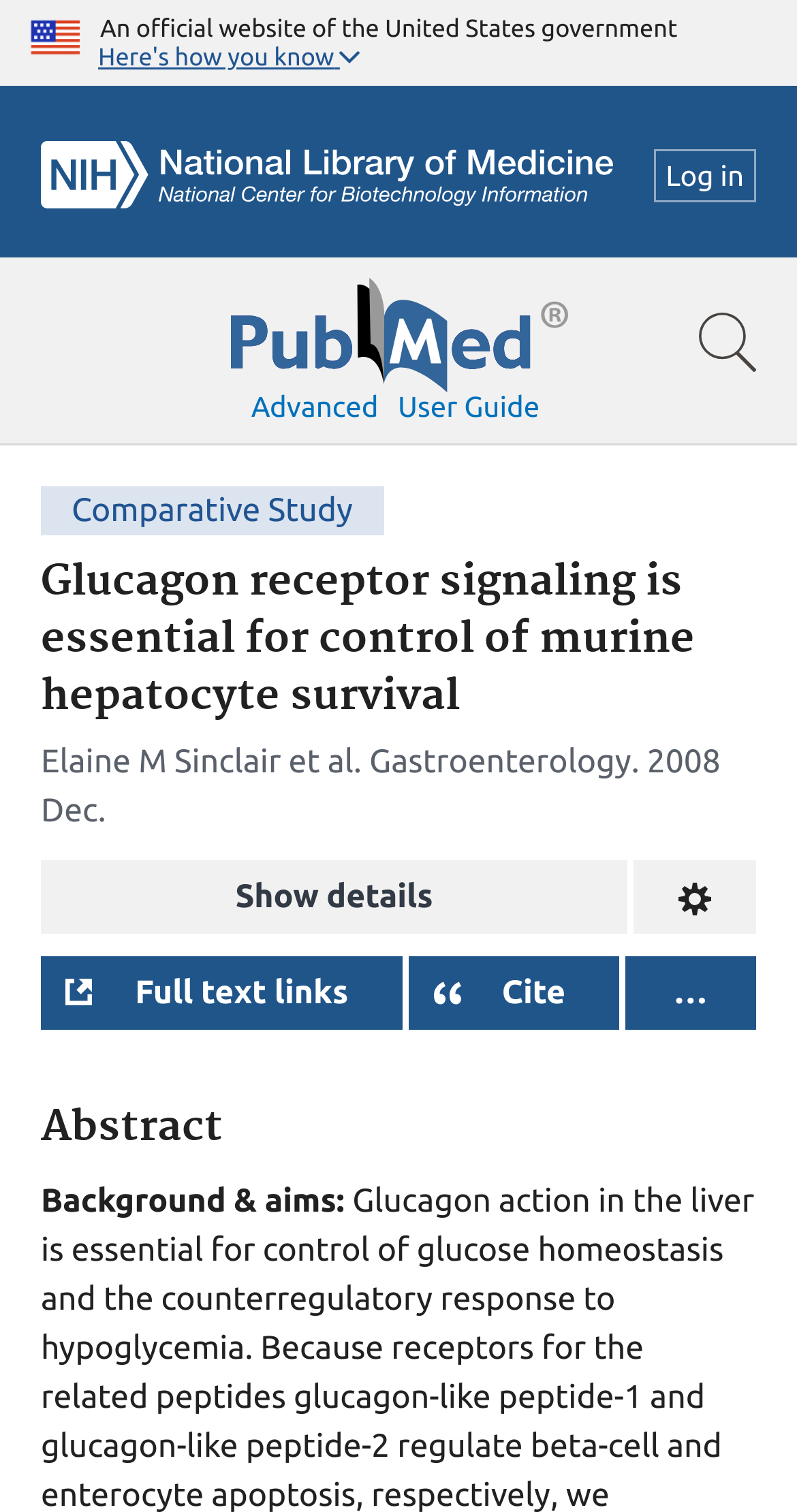Determine the bounding box coordinates for the area you should click to complete the following instruction: "Cite the article".

[0.512, 0.632, 0.776, 0.68]